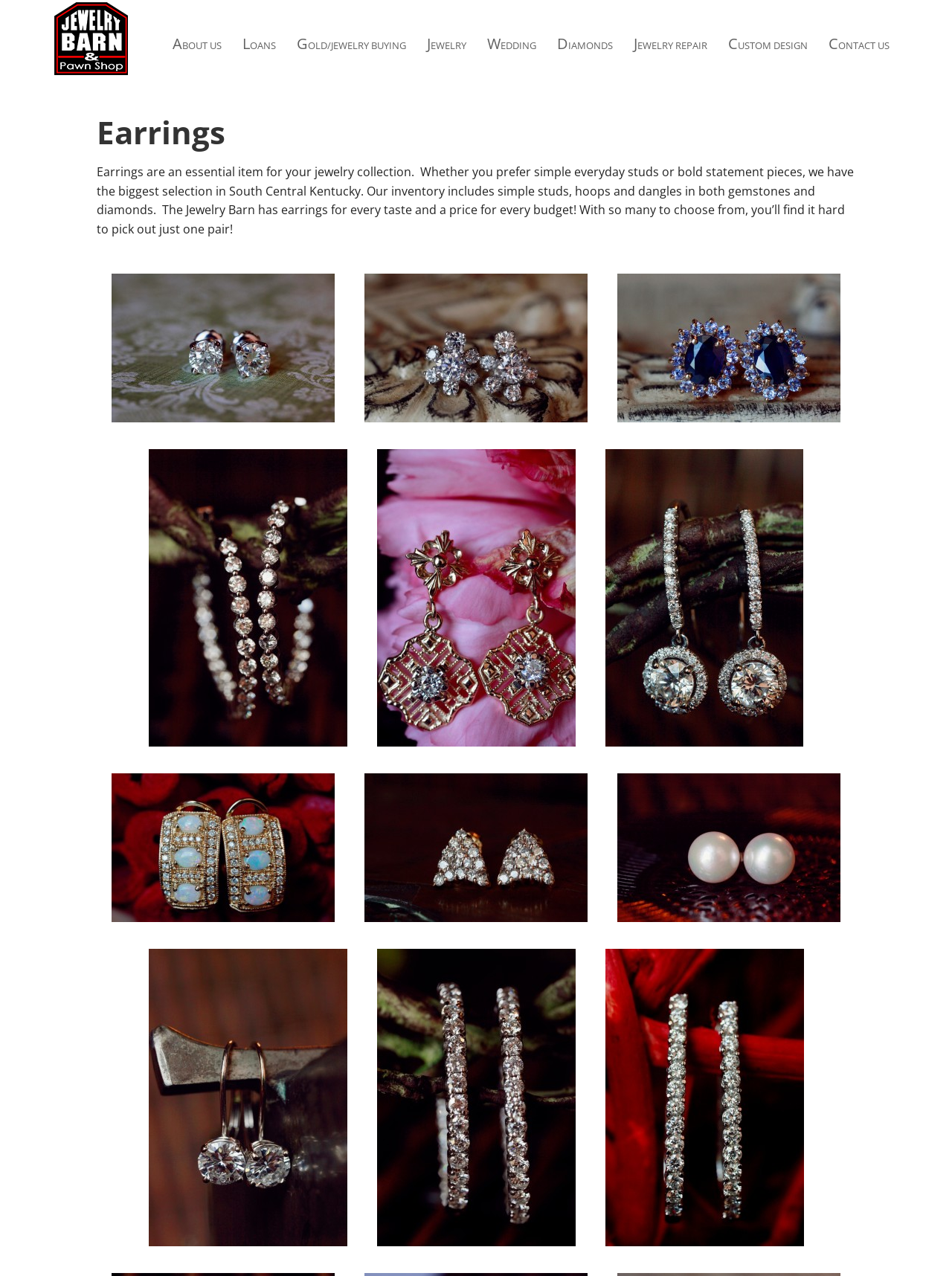Provide a brief response to the question below using a single word or phrase: 
What type of items are sold in this shop?

Jewelry